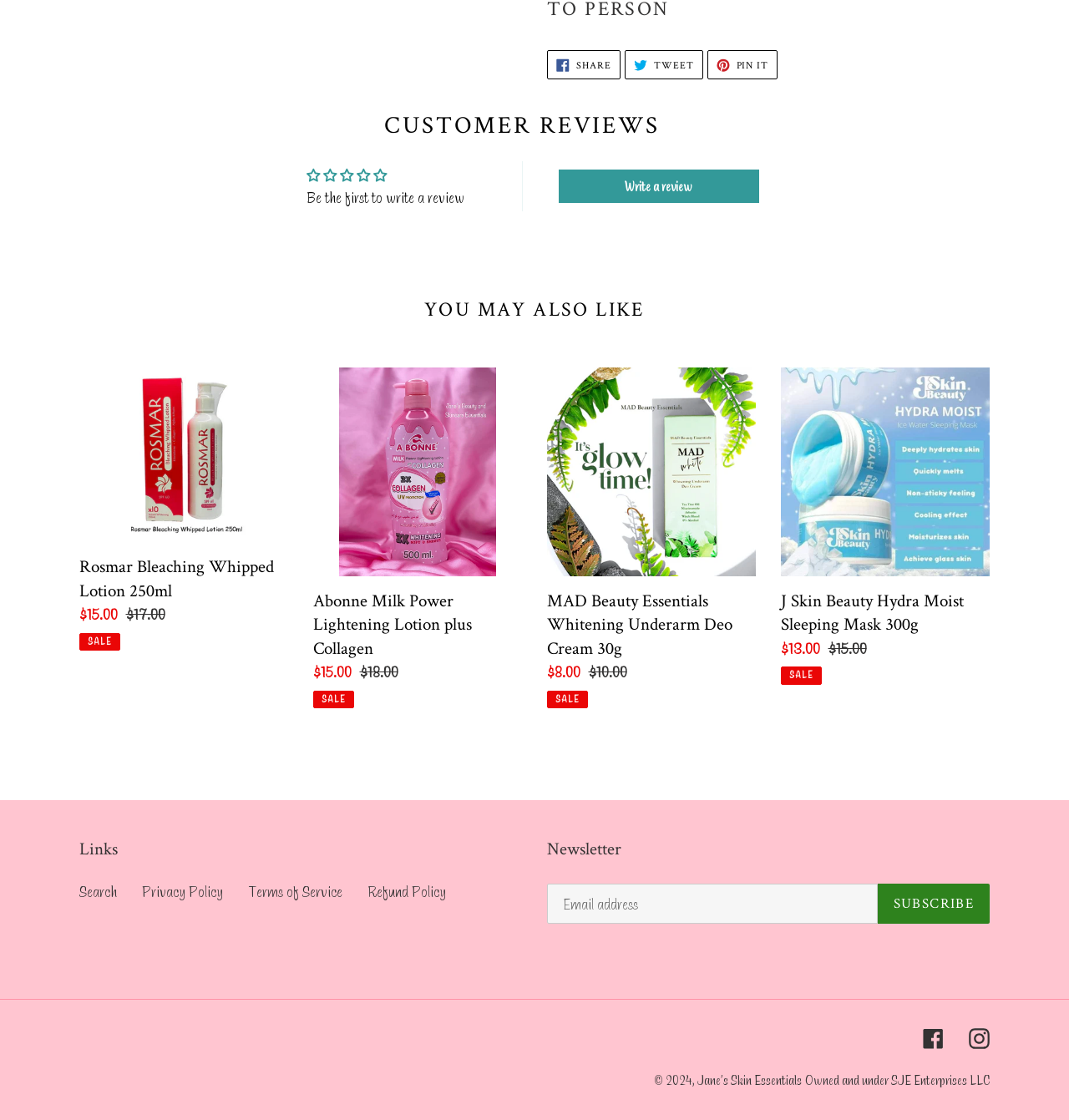How many products are listed under 'YOU MAY ALSO LIKE'?
Look at the webpage screenshot and answer the question with a detailed explanation.

I counted the number of products listed under the 'YOU MAY ALSO LIKE' heading and found a total of 4 products.